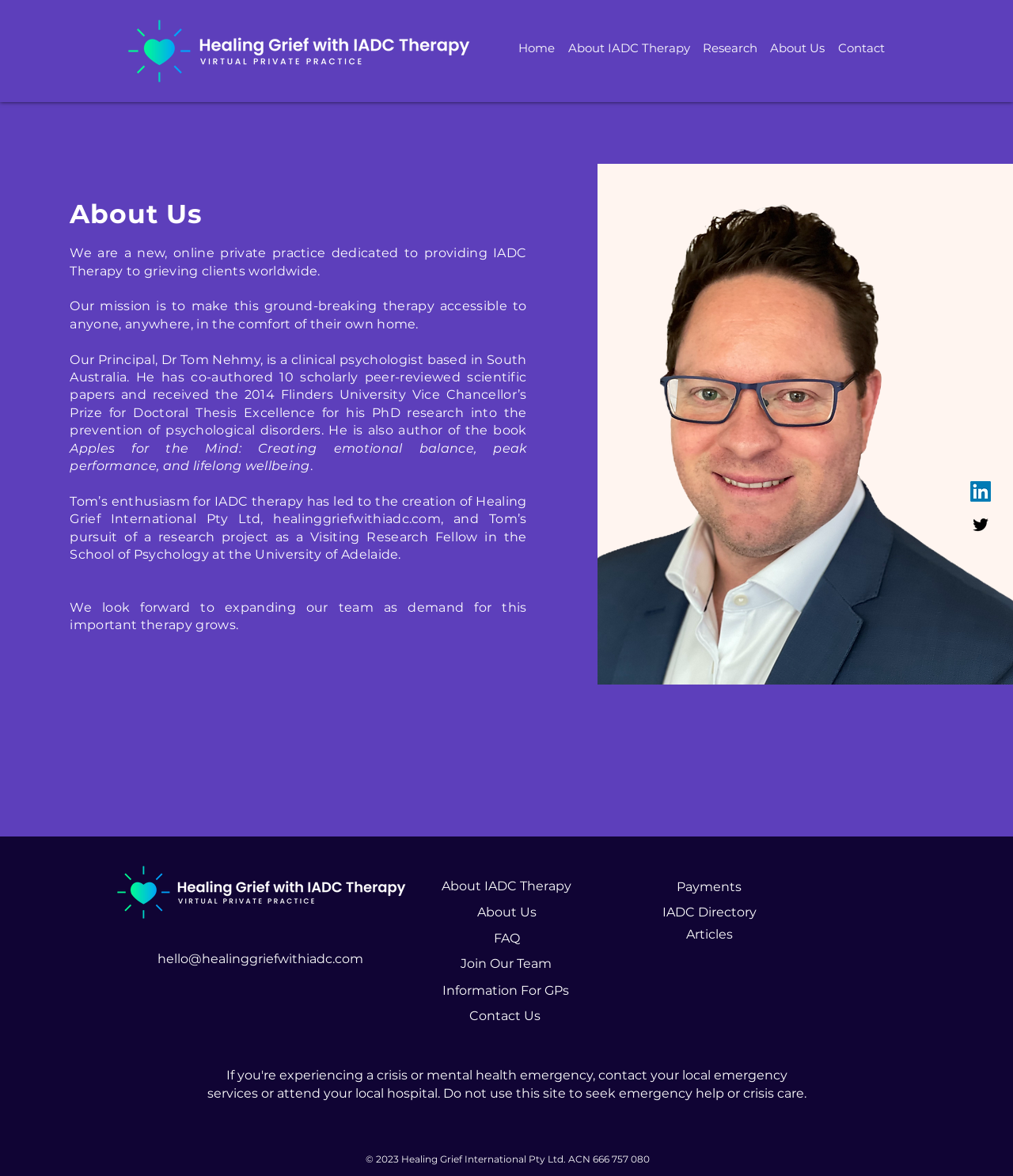Please identify the bounding box coordinates of the element's region that needs to be clicked to fulfill the following instruction: "Learn more about IADC Therapy". The bounding box coordinates should consist of four float numbers between 0 and 1, i.e., [left, top, right, bottom].

[0.554, 0.029, 0.687, 0.054]